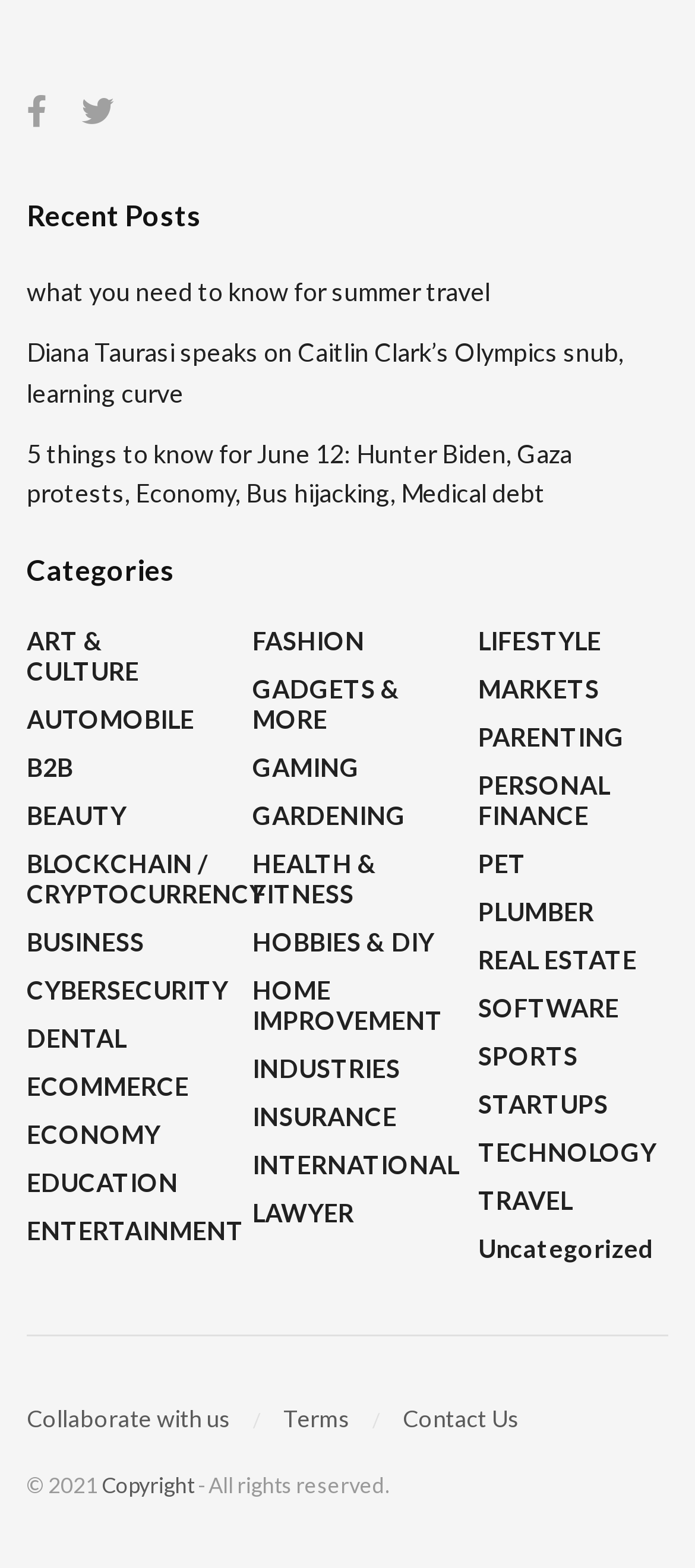How many categories are listed on the webpage?
Look at the image and respond with a one-word or short phrase answer.

30